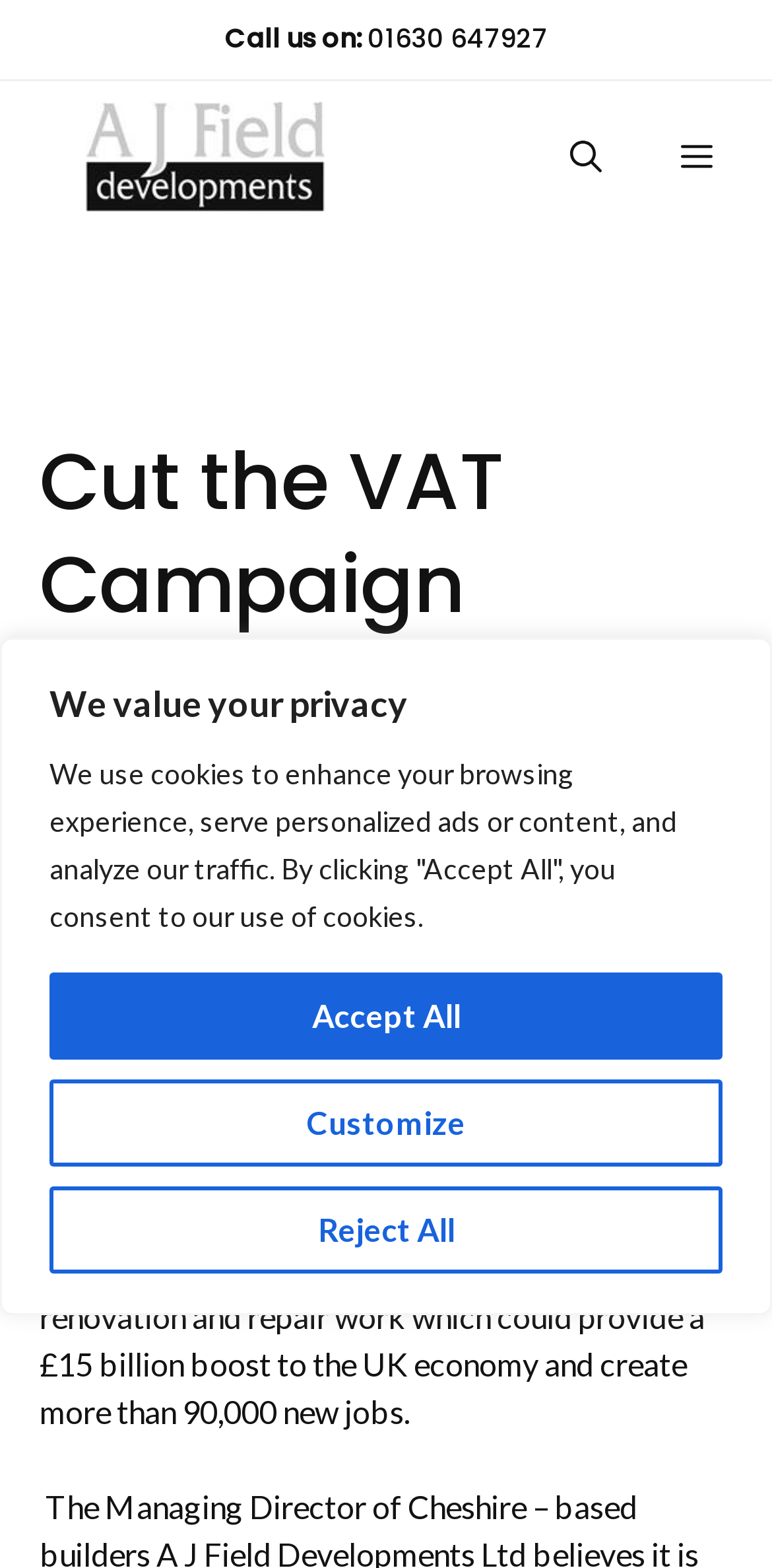From the webpage screenshot, predict the bounding box coordinates (top-left x, top-left y, bottom-right x, bottom-right y) for the UI element described here: Accept All

[0.064, 0.62, 0.936, 0.676]